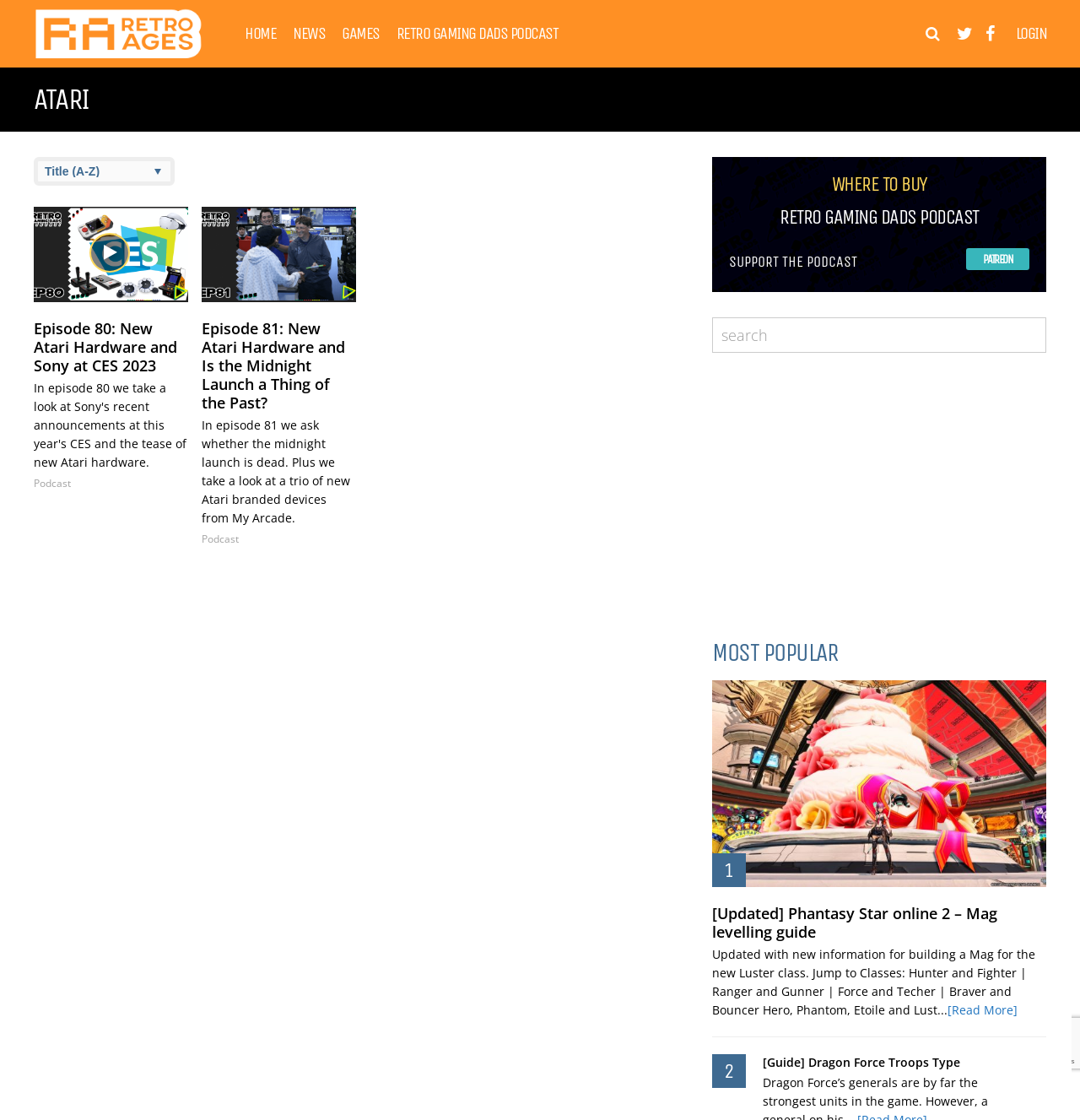What is the topic of the latest episode?
We need a detailed and exhaustive answer to the question. Please elaborate.

I looked at the headings and links of the episodes and found that the latest episode is 'Episode 81: New Atari Hardware and Is the Midnight Launch a Thing of the Past?'.